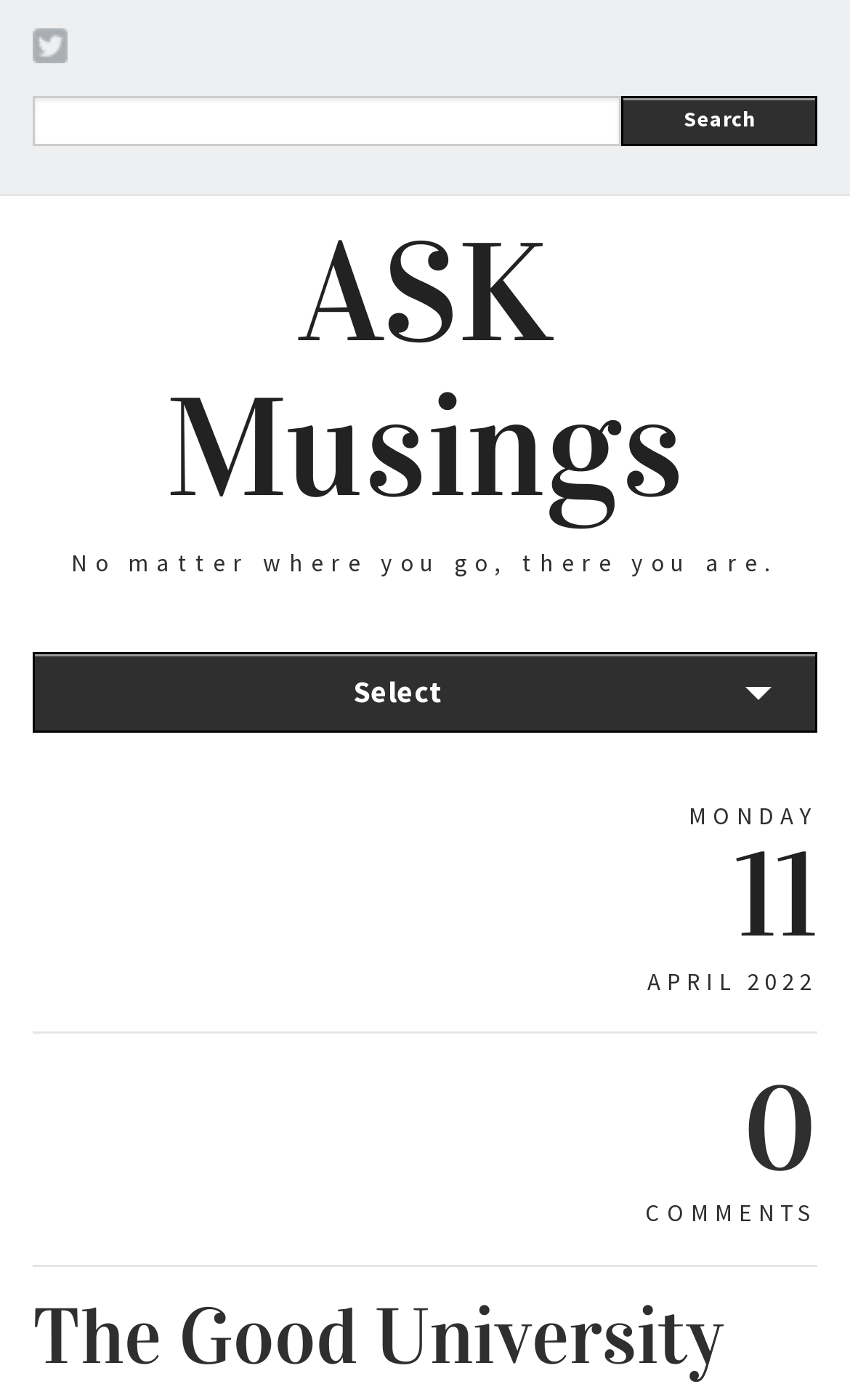From the screenshot, find the bounding box of the UI element matching this description: "0". Supply the bounding box coordinates in the form [left, top, right, bottom], each a float between 0 and 1.

[0.874, 0.754, 0.962, 0.857]